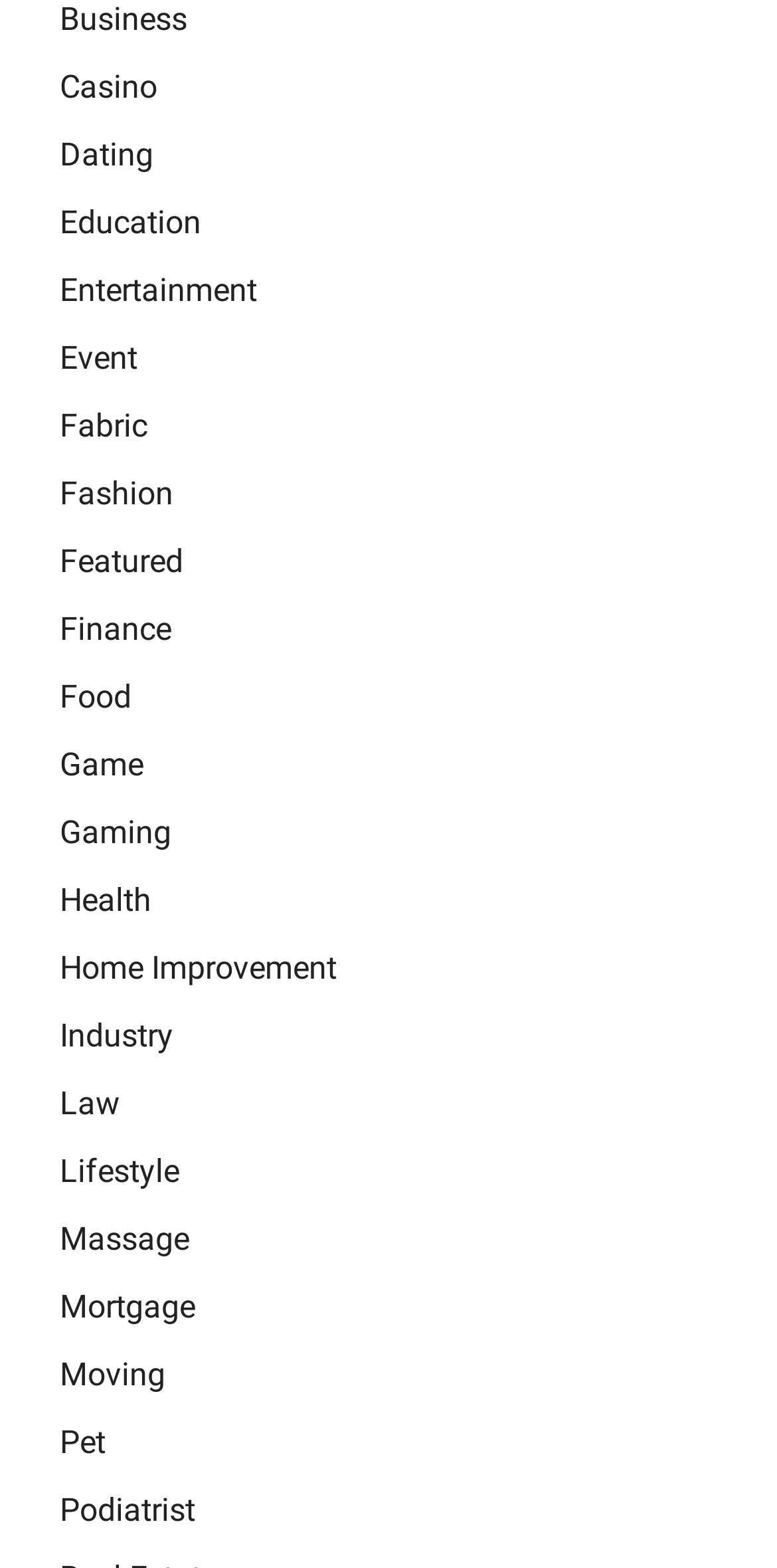Is there a category related to finance on the webpage? Observe the screenshot and provide a one-word or short phrase answer.

Yes